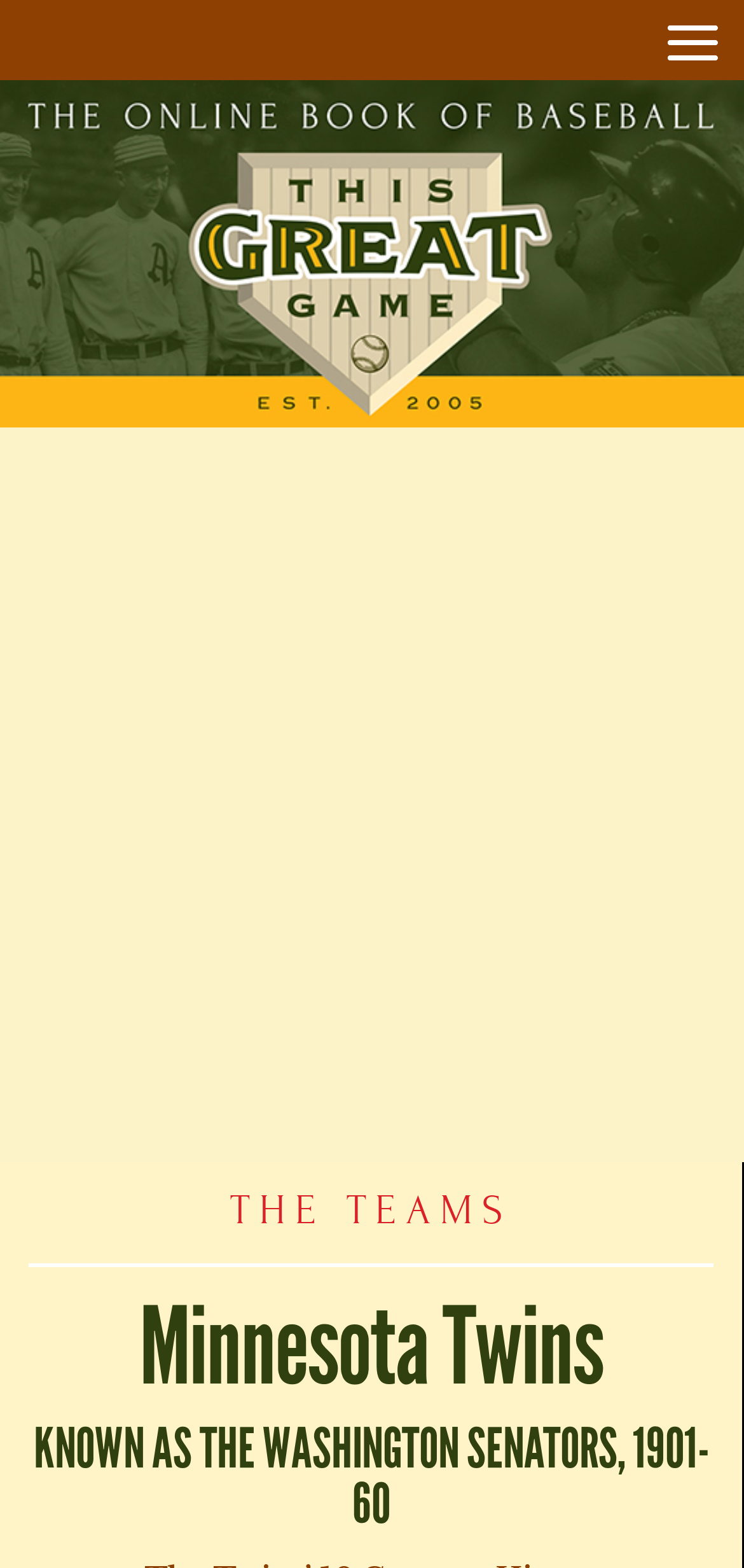How many sections are there on the webpage?
Provide a detailed answer to the question, using the image to inform your response.

I inferred the answer by observing the presence of two distinct sections on the webpage, one with the heading 'THE TEAMS' and another with the heading 'Minnesota Twins', indicating that there are at least two sections on the webpage.